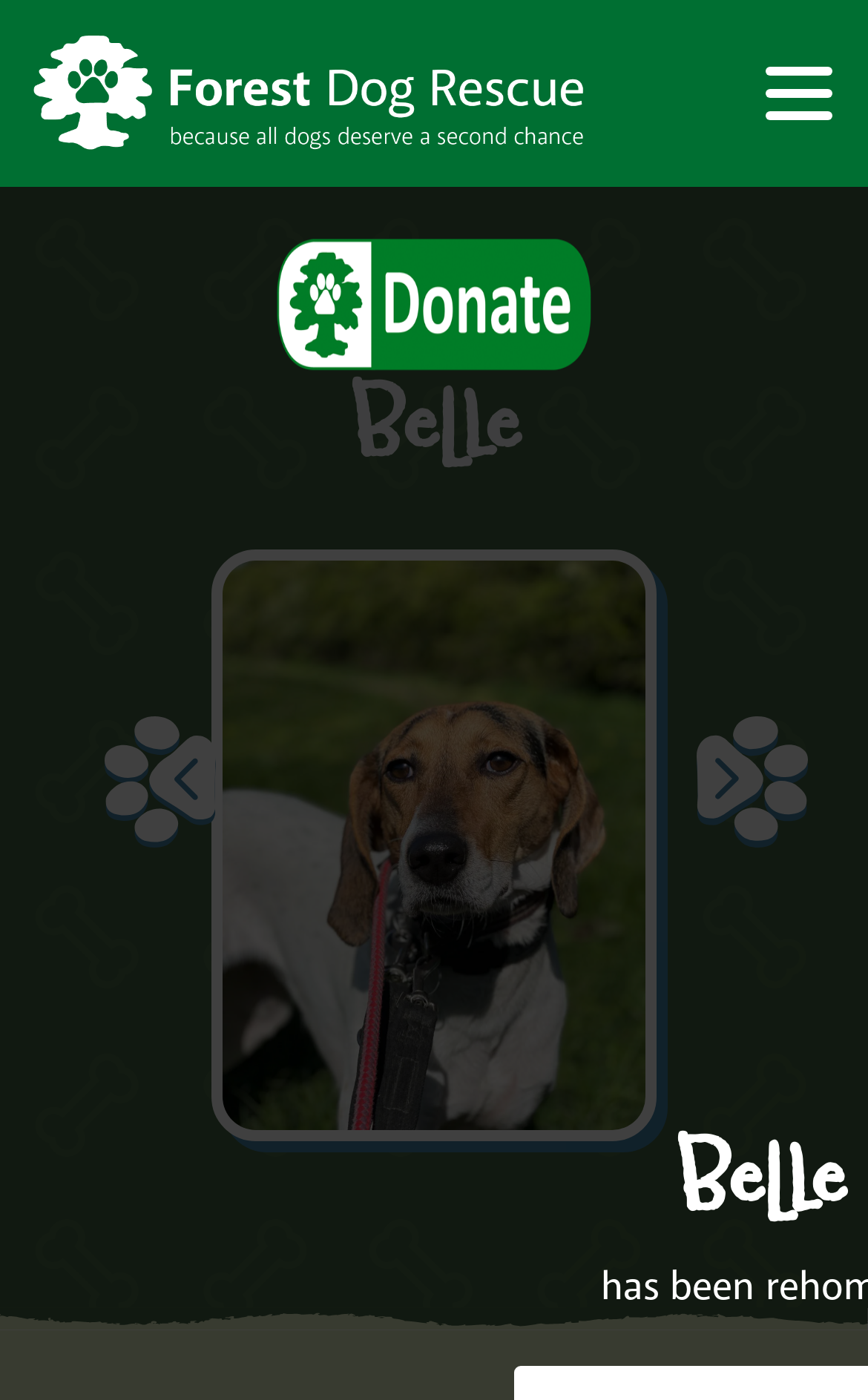Mark the bounding box of the element that matches the following description: "alt="Donate"".

[0.314, 0.166, 0.686, 0.269]